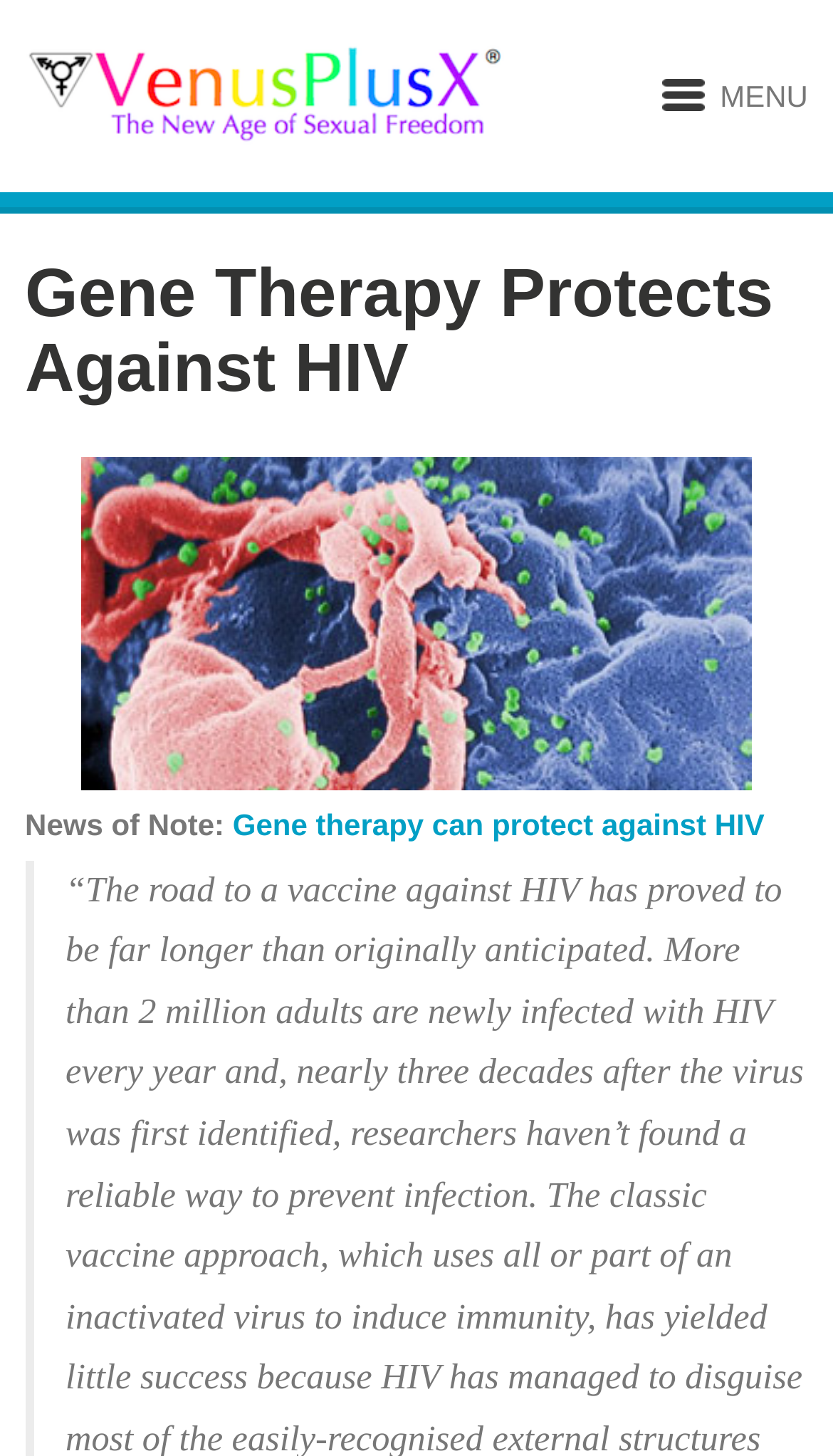Respond with a single word or phrase for the following question: 
What is the purpose of the 'MENU' element?

Navigation